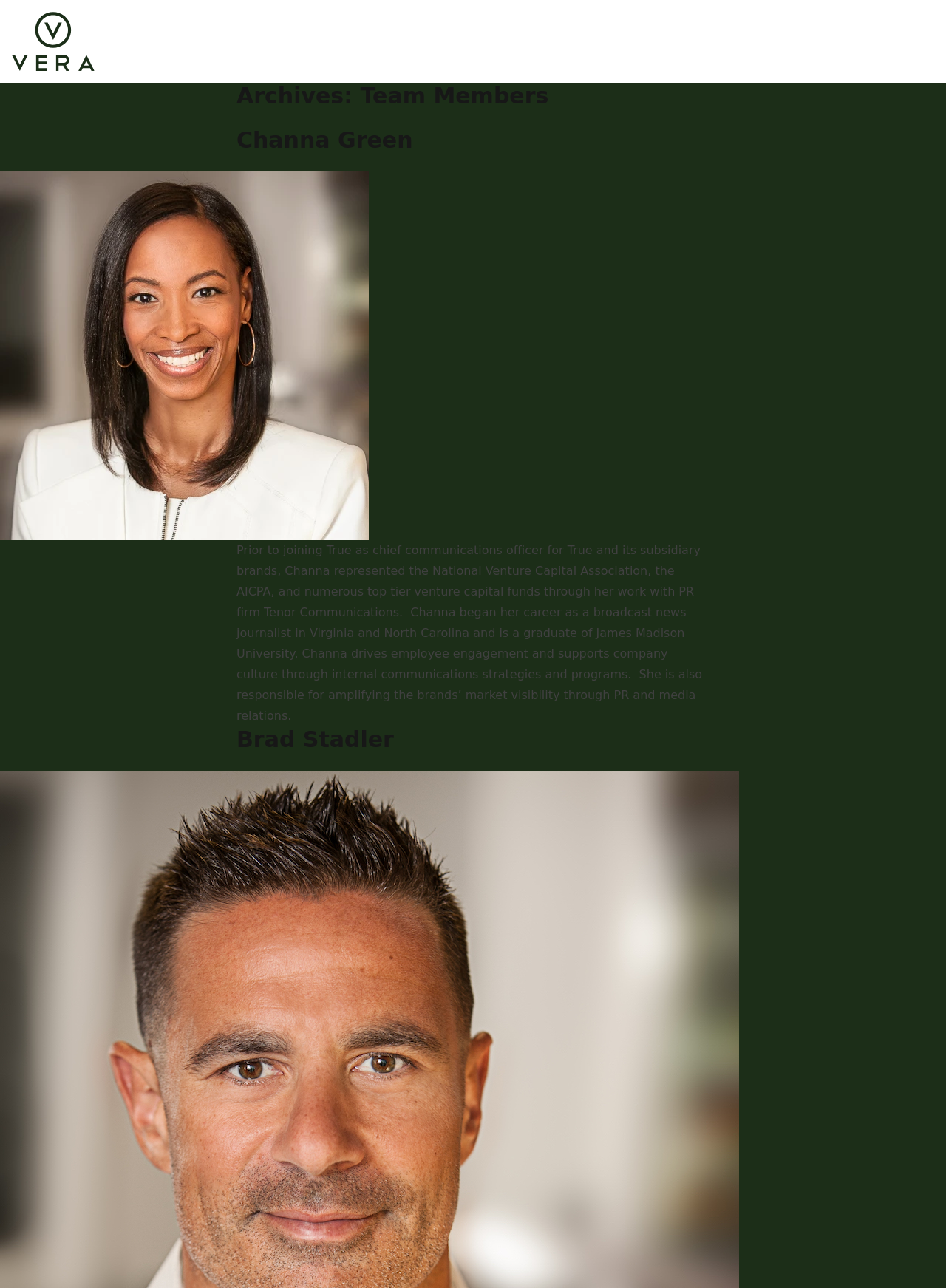Using the provided element description "Channa Green", determine the bounding box coordinates of the UI element.

[0.25, 0.099, 0.436, 0.119]